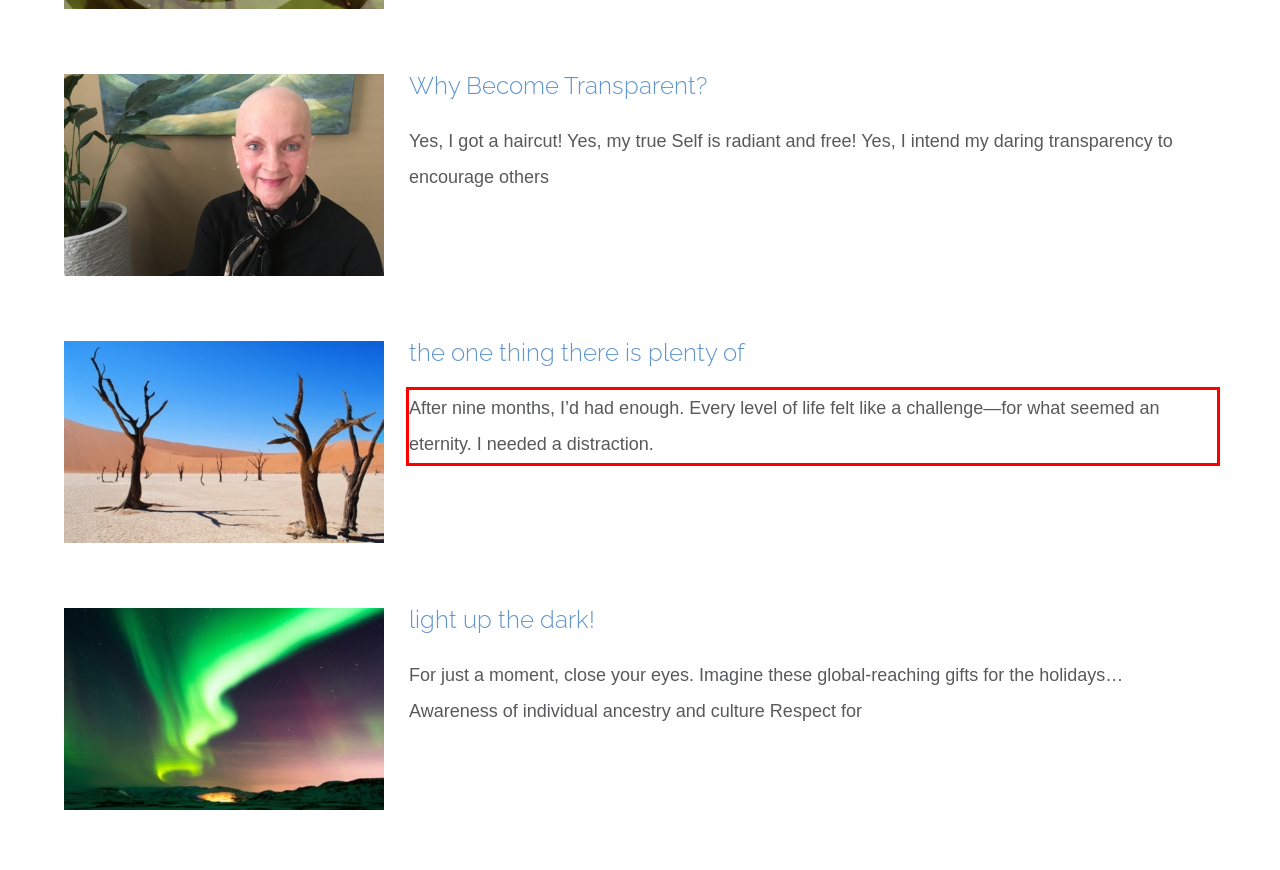Examine the screenshot of the webpage, locate the red bounding box, and perform OCR to extract the text contained within it.

After nine months, I’d had enough. Every level of life felt like a challenge—for what seemed an eternity. I needed a distraction.